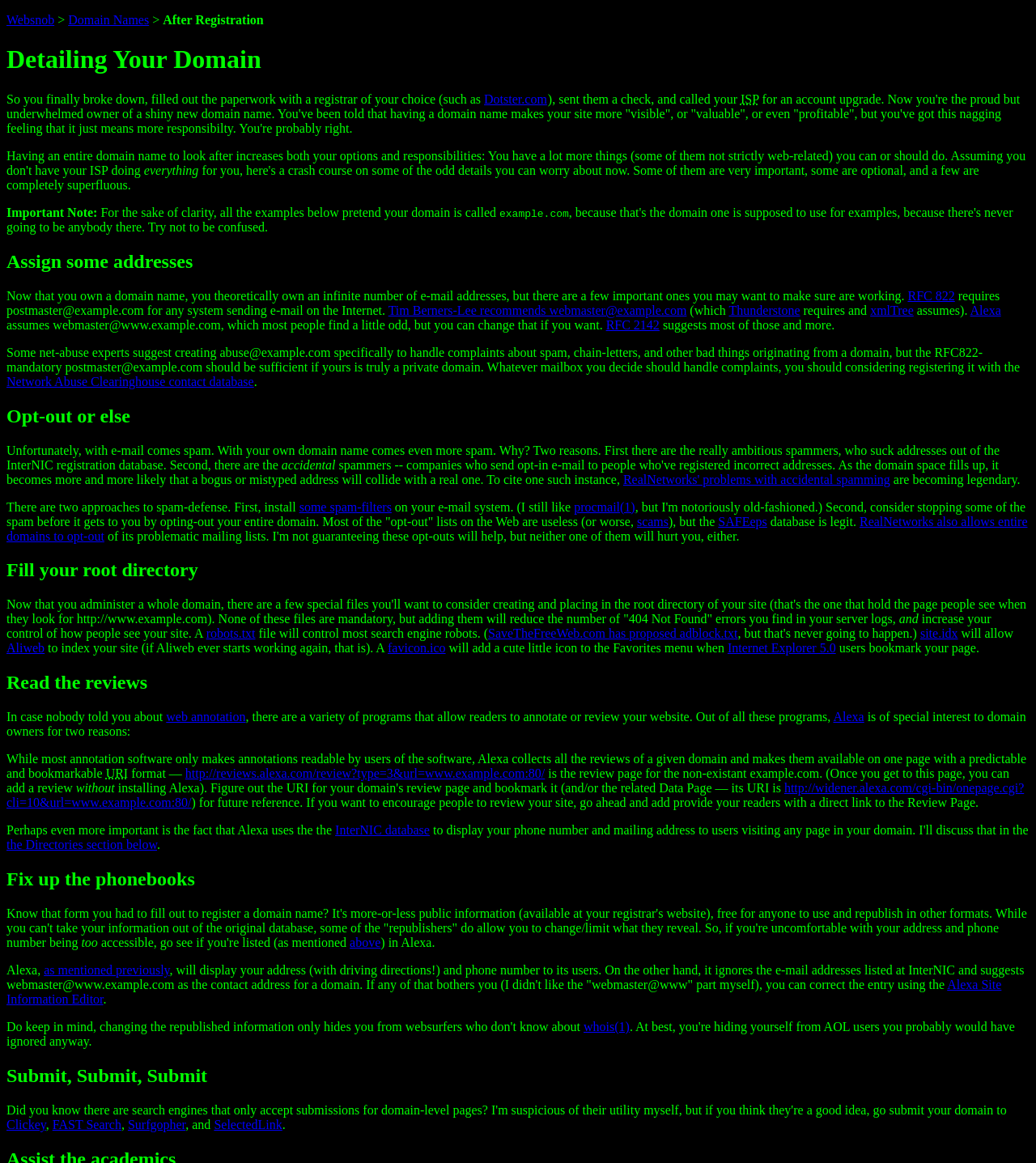Please specify the bounding box coordinates of the element that should be clicked to execute the given instruction: 'Read more about RealNetworks' problems with accidental spamming'. Ensure the coordinates are four float numbers between 0 and 1, expressed as [left, top, right, bottom].

[0.602, 0.406, 0.859, 0.418]